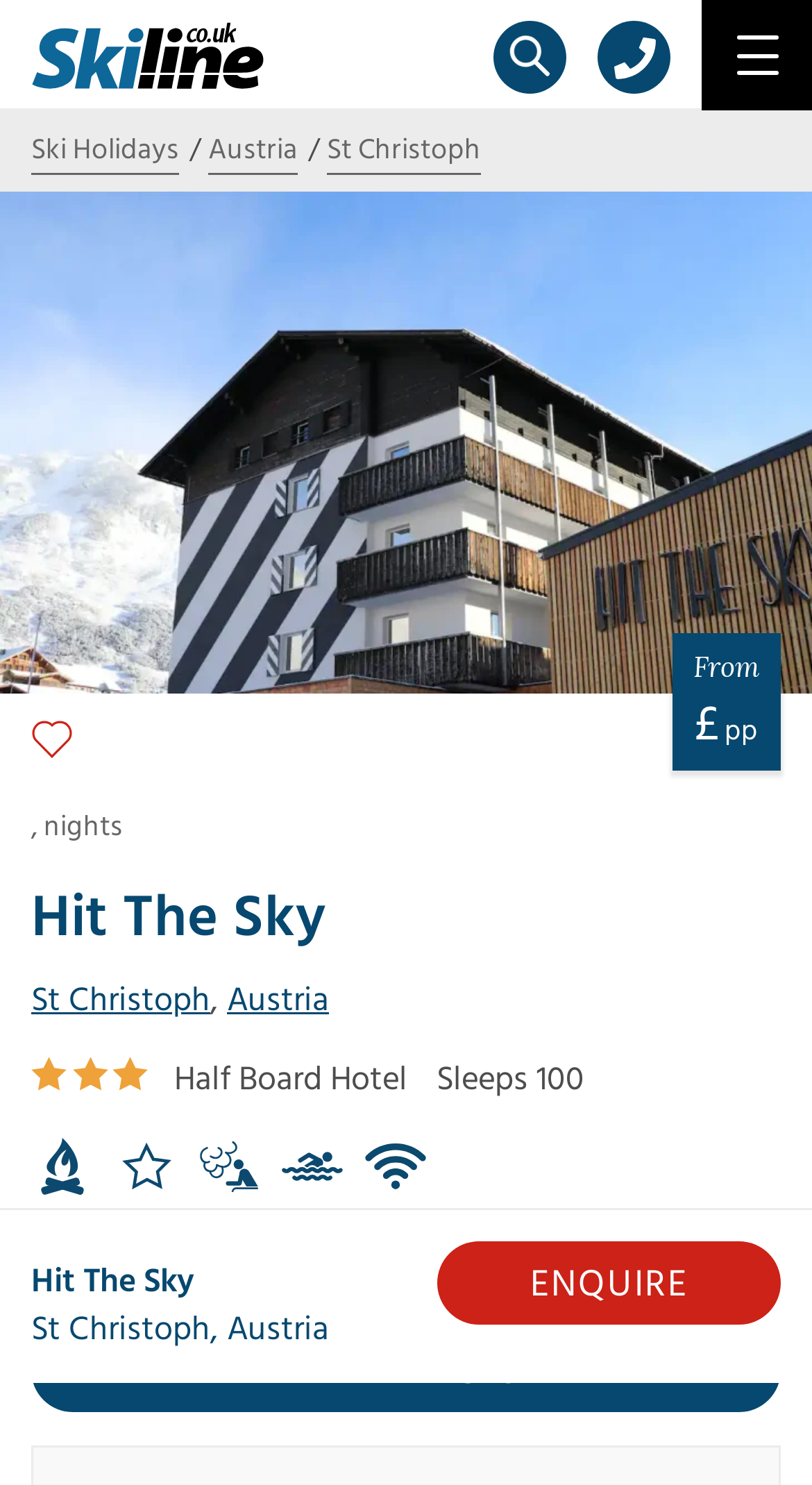Please specify the bounding box coordinates of the clickable region to carry out the following instruction: "View prices of Hit The Sky". The coordinates should be four float numbers between 0 and 1, in the format [left, top, right, bottom].

[0.038, 0.895, 0.962, 0.951]